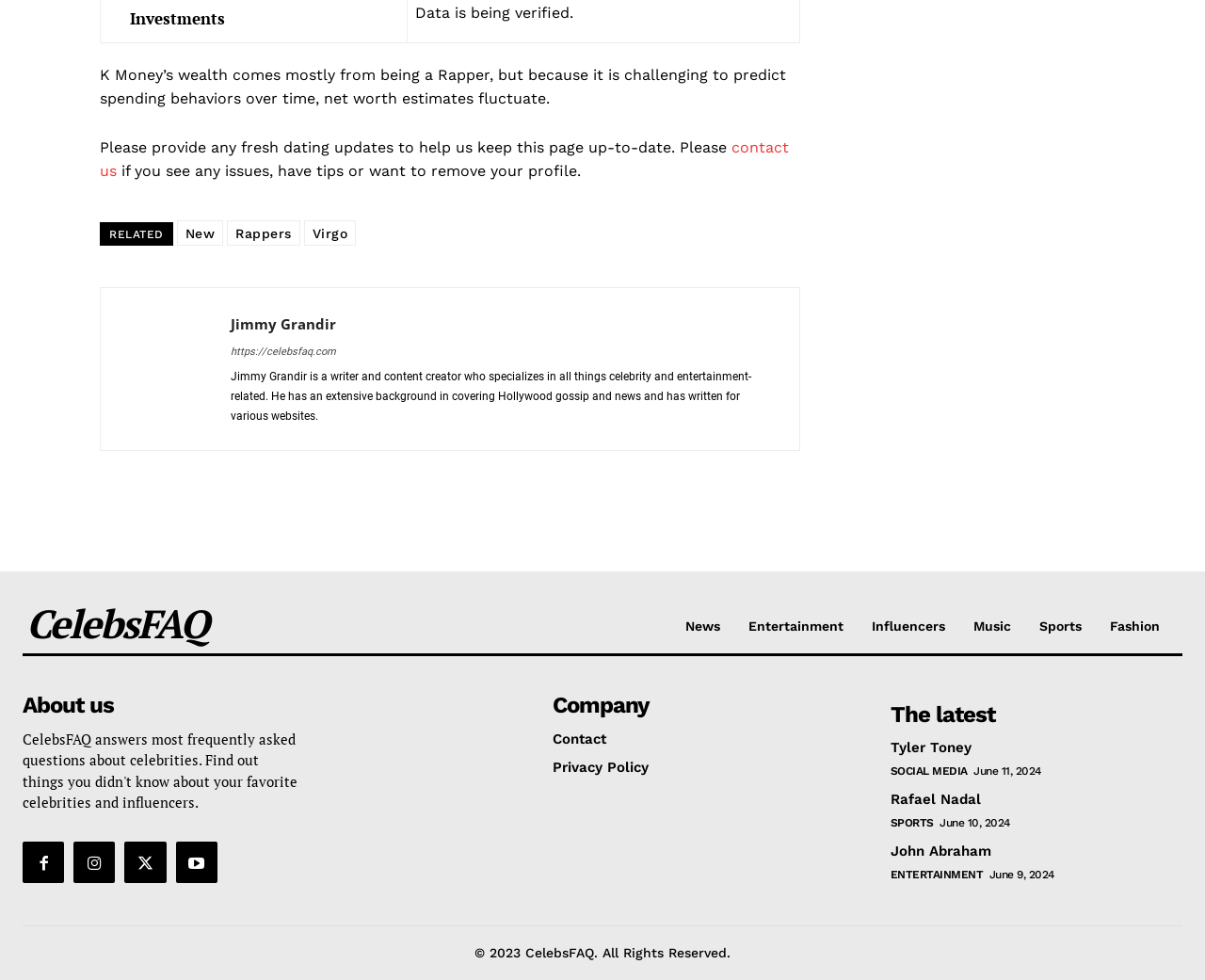What is the date of the latest news about Rafael Nadal?
Please provide a single word or phrase in response based on the screenshot.

June 10, 2024